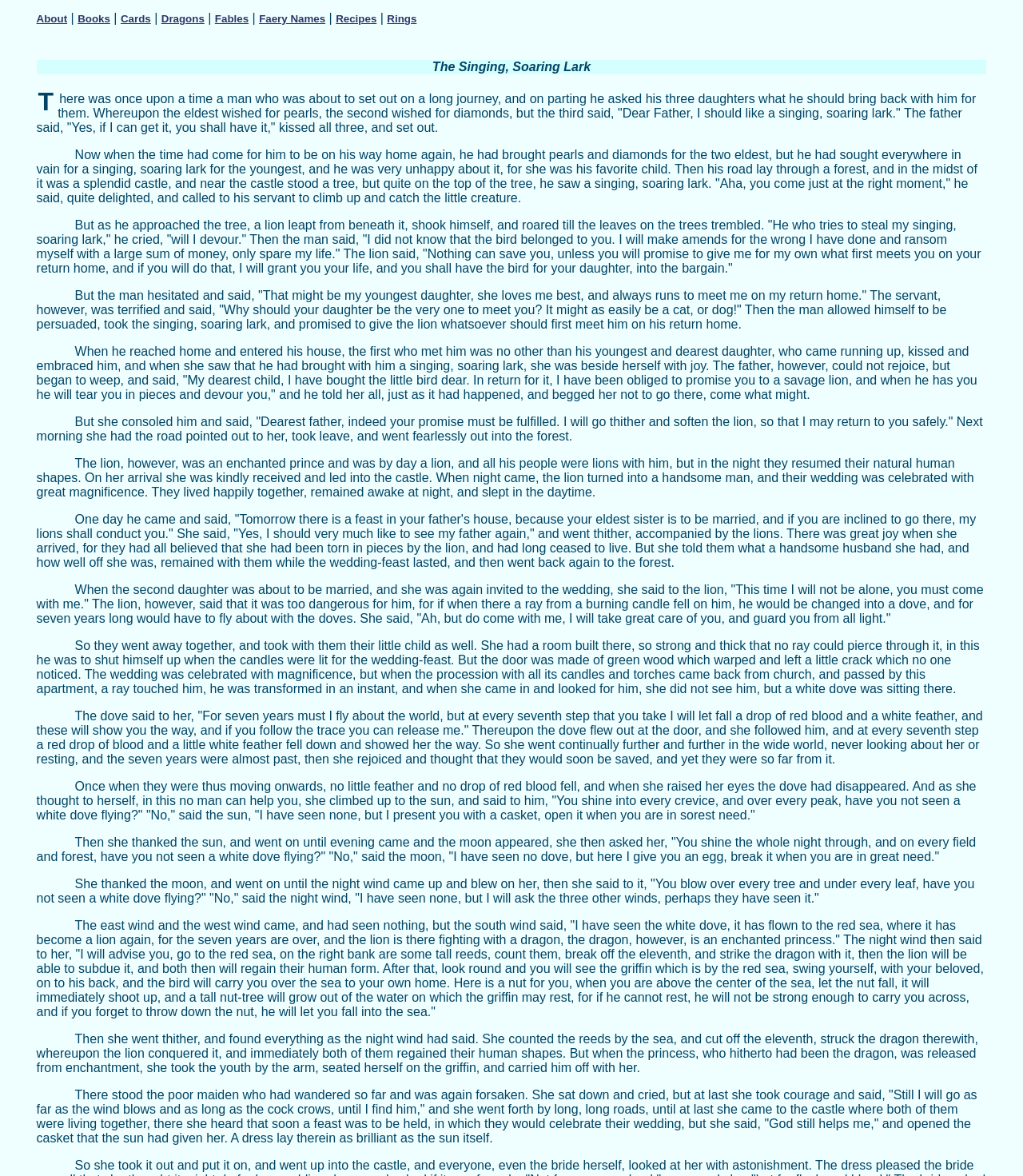Identify the bounding box coordinates for the element you need to click to achieve the following task: "Search for something". Provide the bounding box coordinates as four float numbers between 0 and 1, in the form [left, top, right, bottom].

None